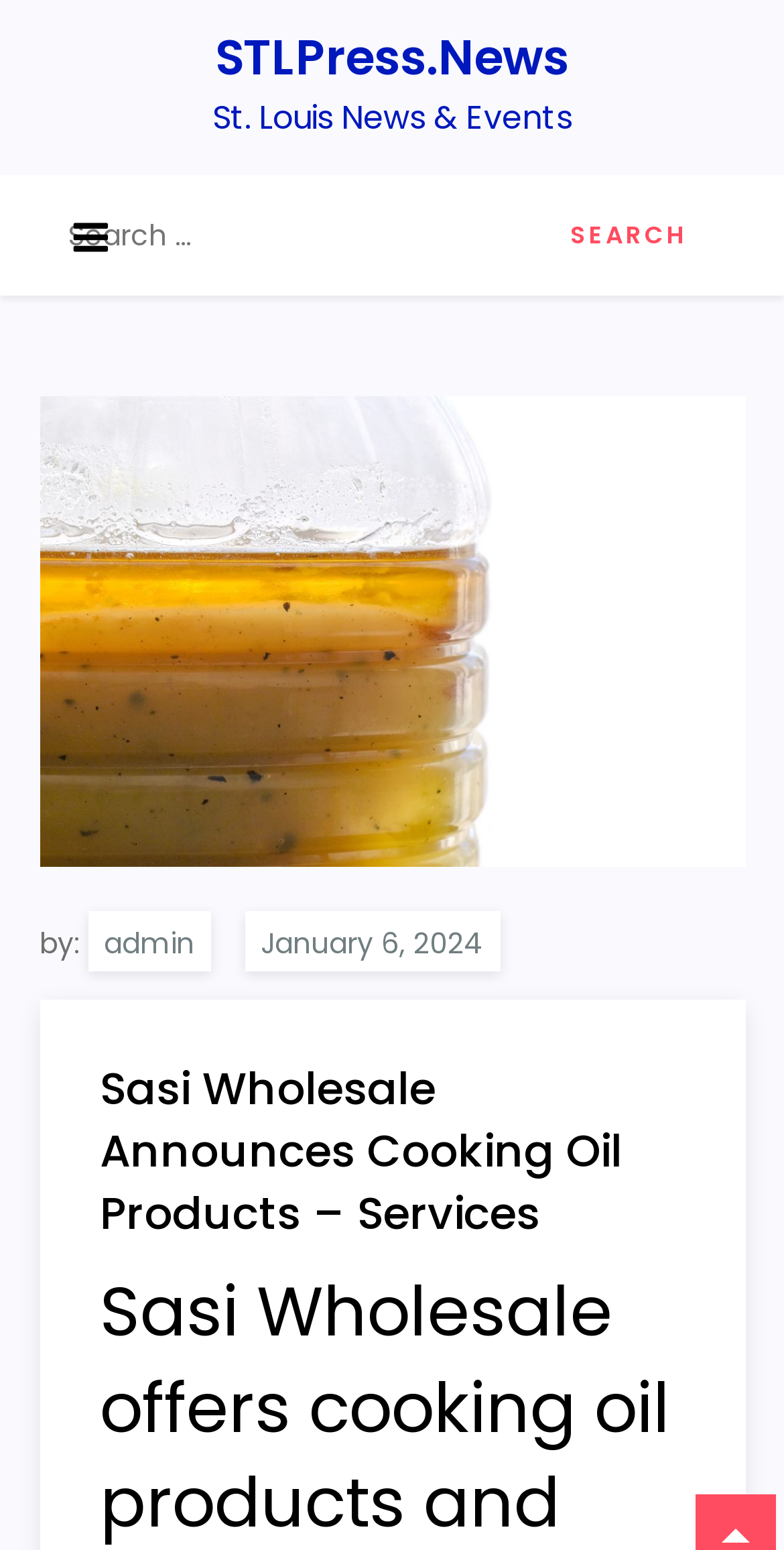Using the element description STLPress.News, predict the bounding box coordinates for the UI element. Provide the coordinates in (top-left x, top-left y, bottom-right x, bottom-right y) format with values ranging from 0 to 1.

[0.274, 0.016, 0.726, 0.058]